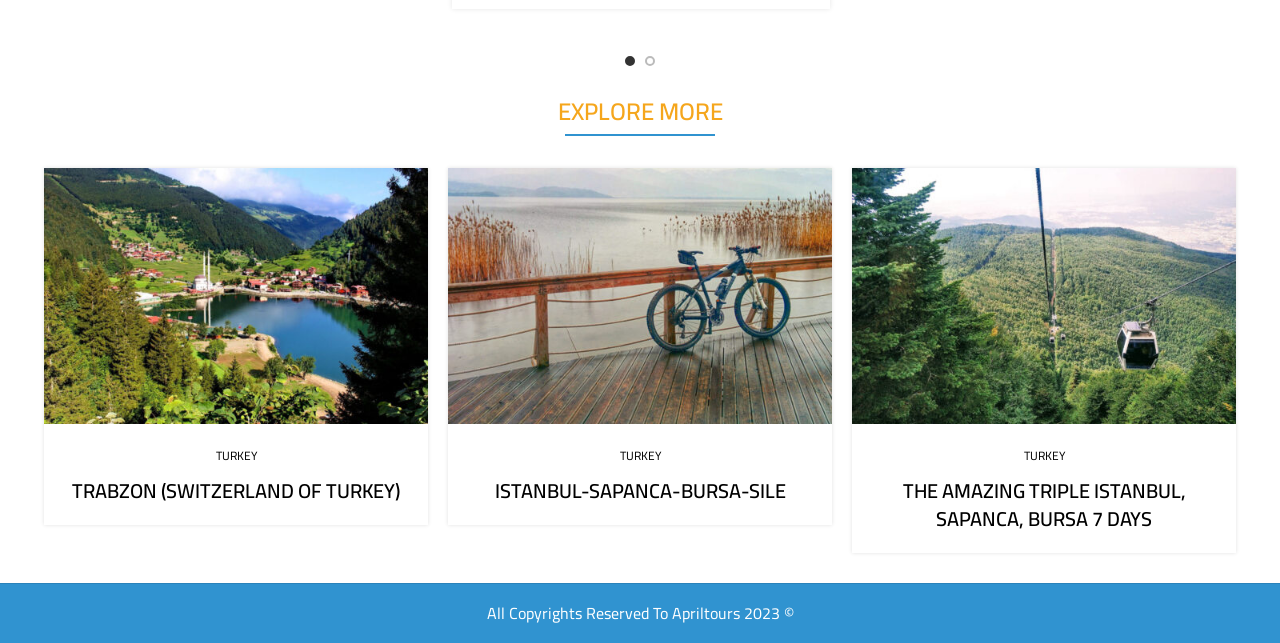Specify the bounding box coordinates of the area to click in order to execute this command: 'Read about Istanbul-Sapanca-Bursa-Sile'. The coordinates should consist of four float numbers ranging from 0 to 1, and should be formatted as [left, top, right, bottom].

[0.386, 0.734, 0.614, 0.791]